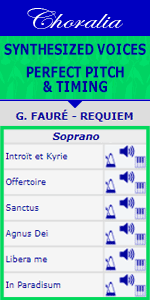How many choral sections are listed on the banner?
Refer to the screenshot and respond with a concise word or phrase.

6